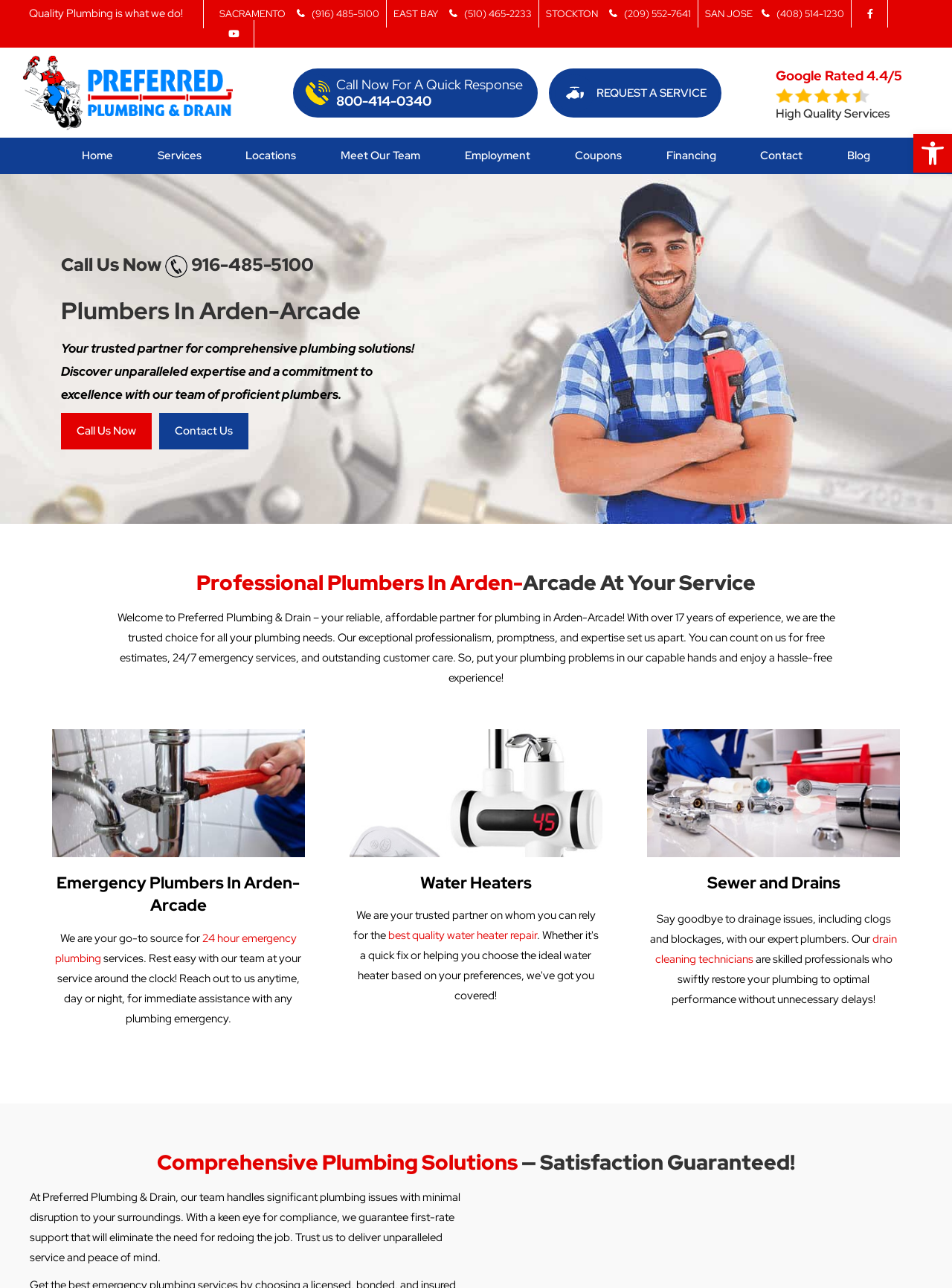Could you highlight the region that needs to be clicked to execute the instruction: "Call now for a quick response"?

[0.353, 0.071, 0.453, 0.085]